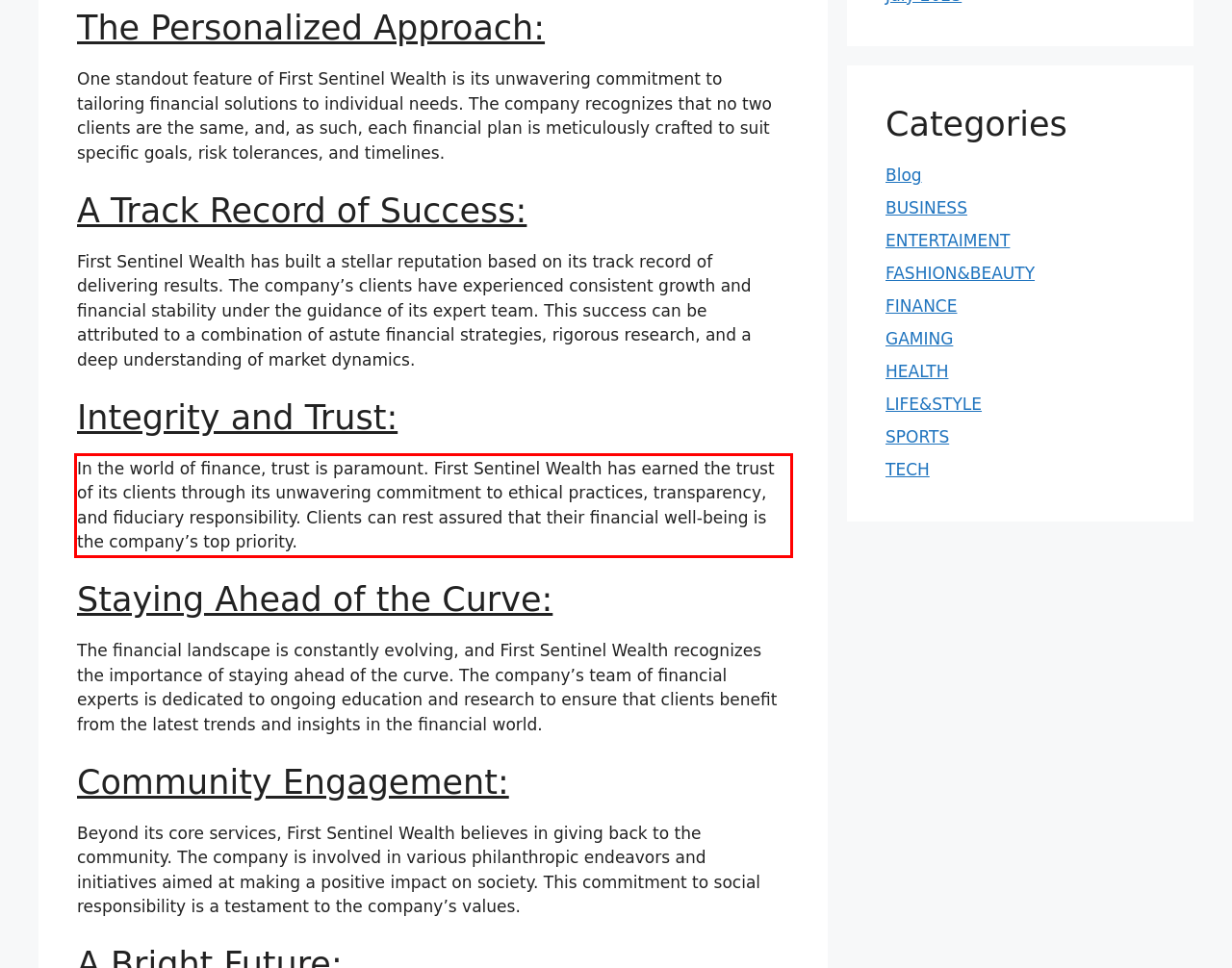Within the screenshot of a webpage, identify the red bounding box and perform OCR to capture the text content it contains.

In the world of finance, trust is paramount. First Sentinel Wealth has earned the trust of its clients through its unwavering commitment to ethical practices, transparency, and fiduciary responsibility. Clients can rest assured that their financial well-being is the company’s top priority.